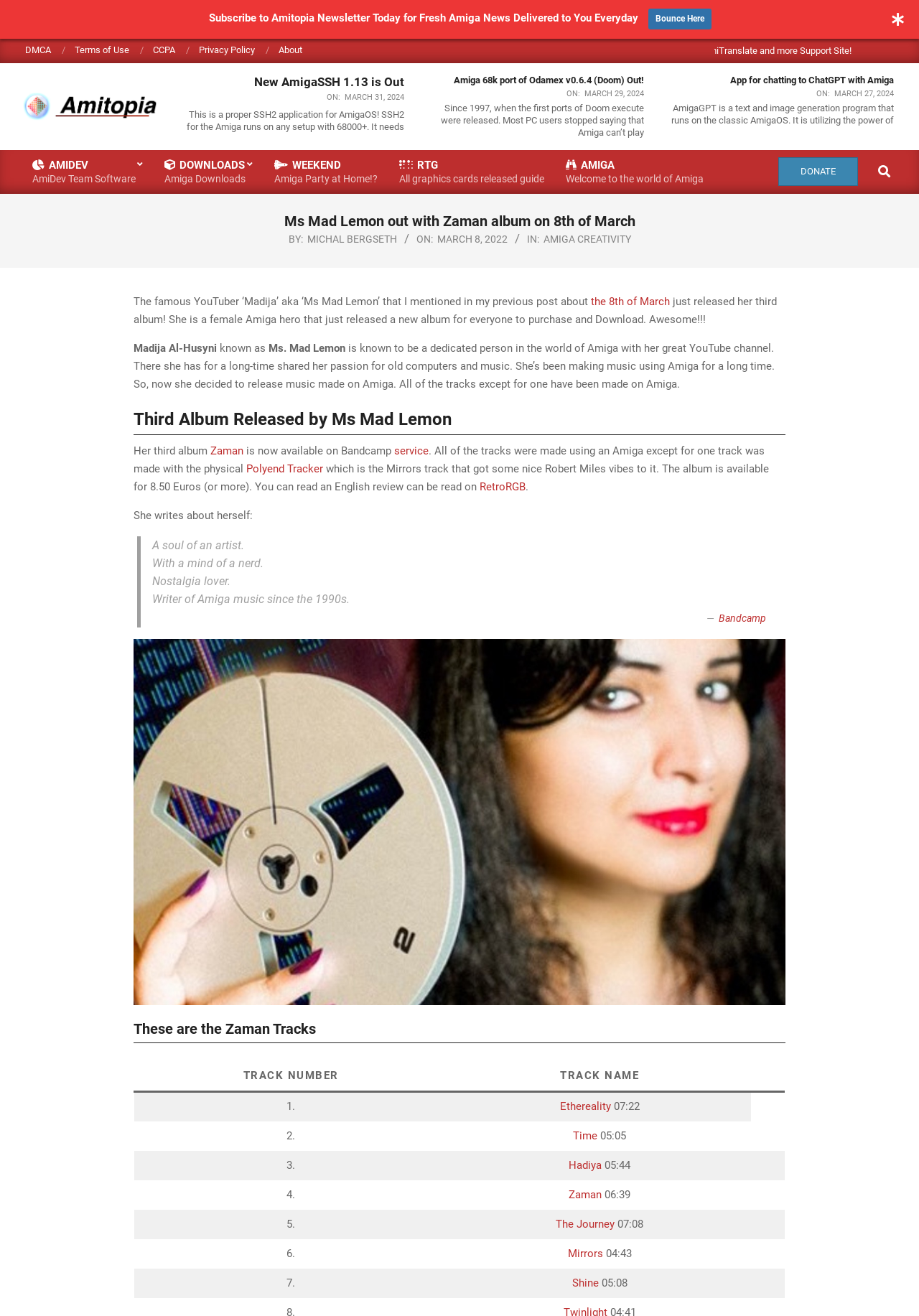Can you find the bounding box coordinates of the area I should click to execute the following instruction: "Click on the 'Amitopia' link"?

[0.023, 0.068, 0.176, 0.094]